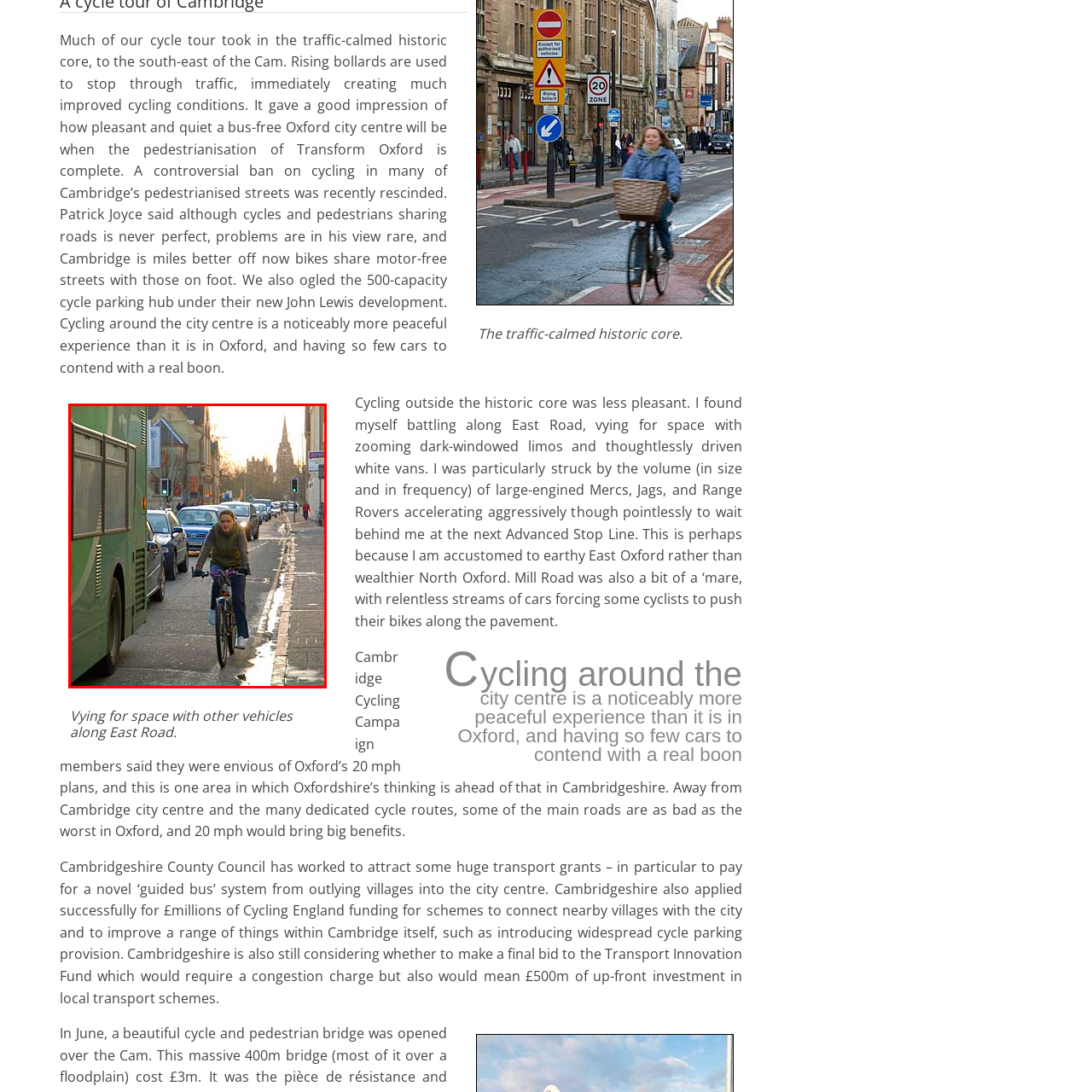What type of vehicles are in the background?
Please examine the image highlighted within the red bounding box and respond to the question using a single word or phrase based on the image.

cars